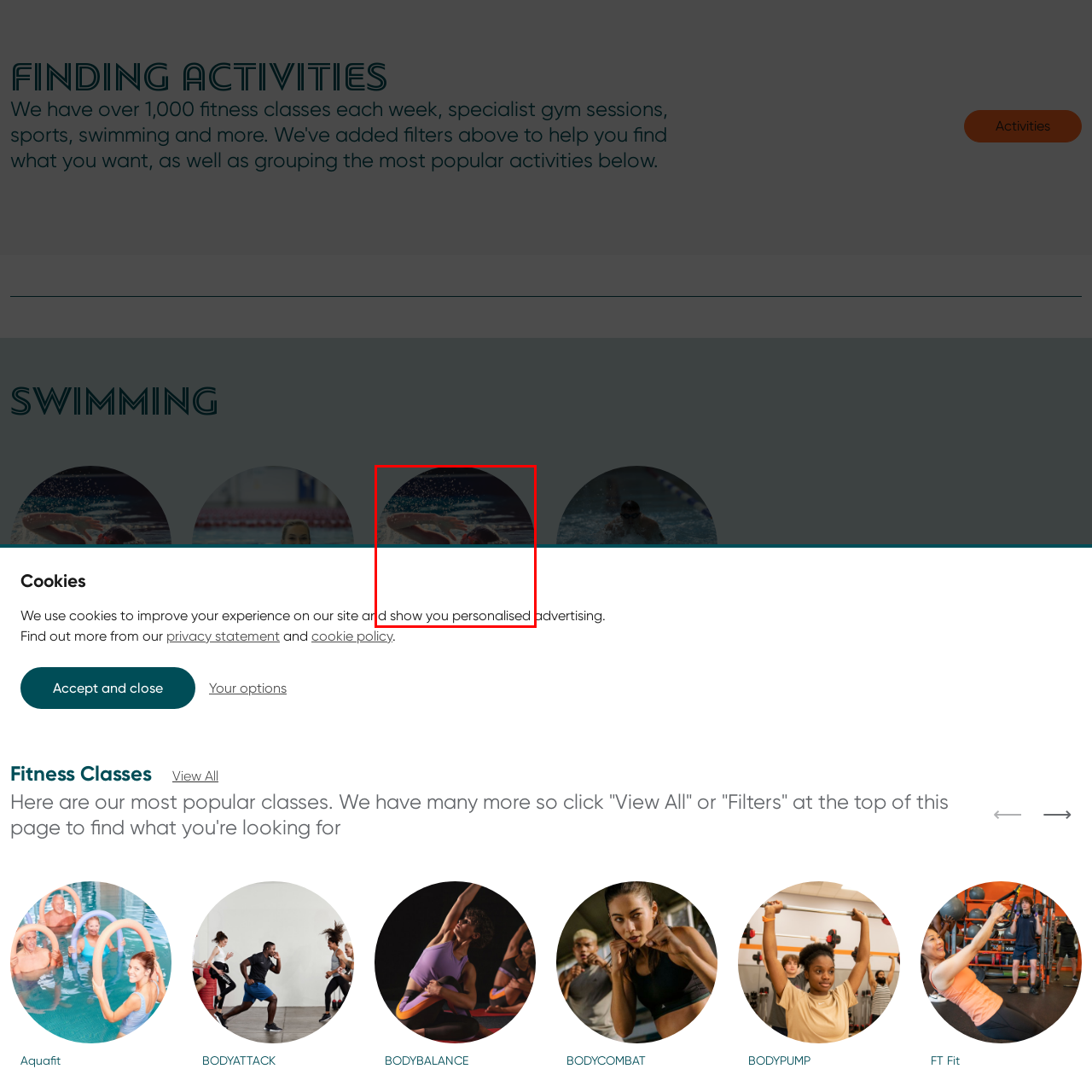What is the child doing in the pool?
Observe the image inside the red bounding box carefully and answer the question in detail.

The image shows the child in mid-crawl stroke, with water splashing around them, indicating that they are actively swimming and propelling themselves forward in the pool.